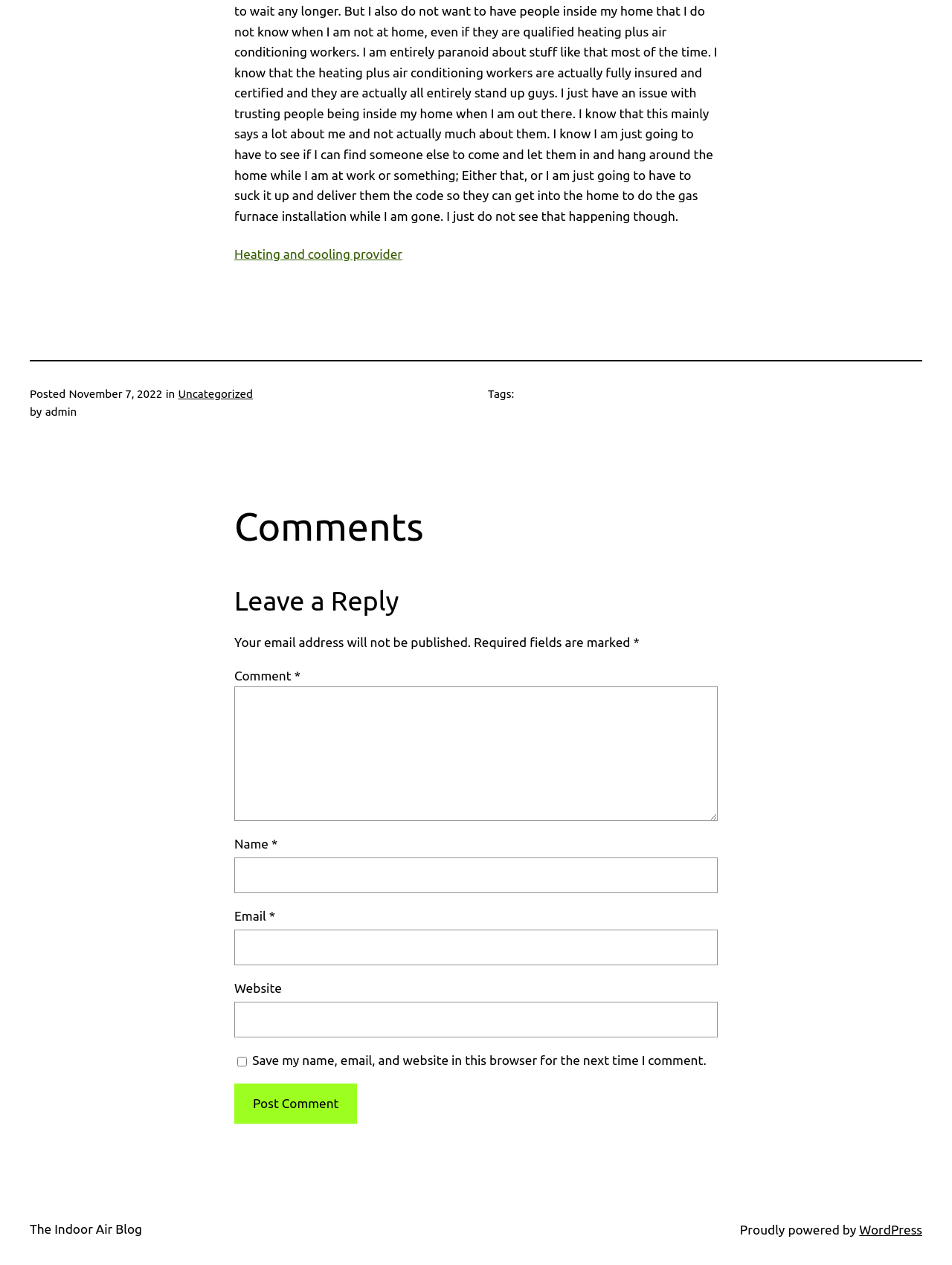Find the bounding box coordinates for the element that must be clicked to complete the instruction: "Click the 'Post Comment' button". The coordinates should be four float numbers between 0 and 1, indicated as [left, top, right, bottom].

[0.246, 0.856, 0.375, 0.889]